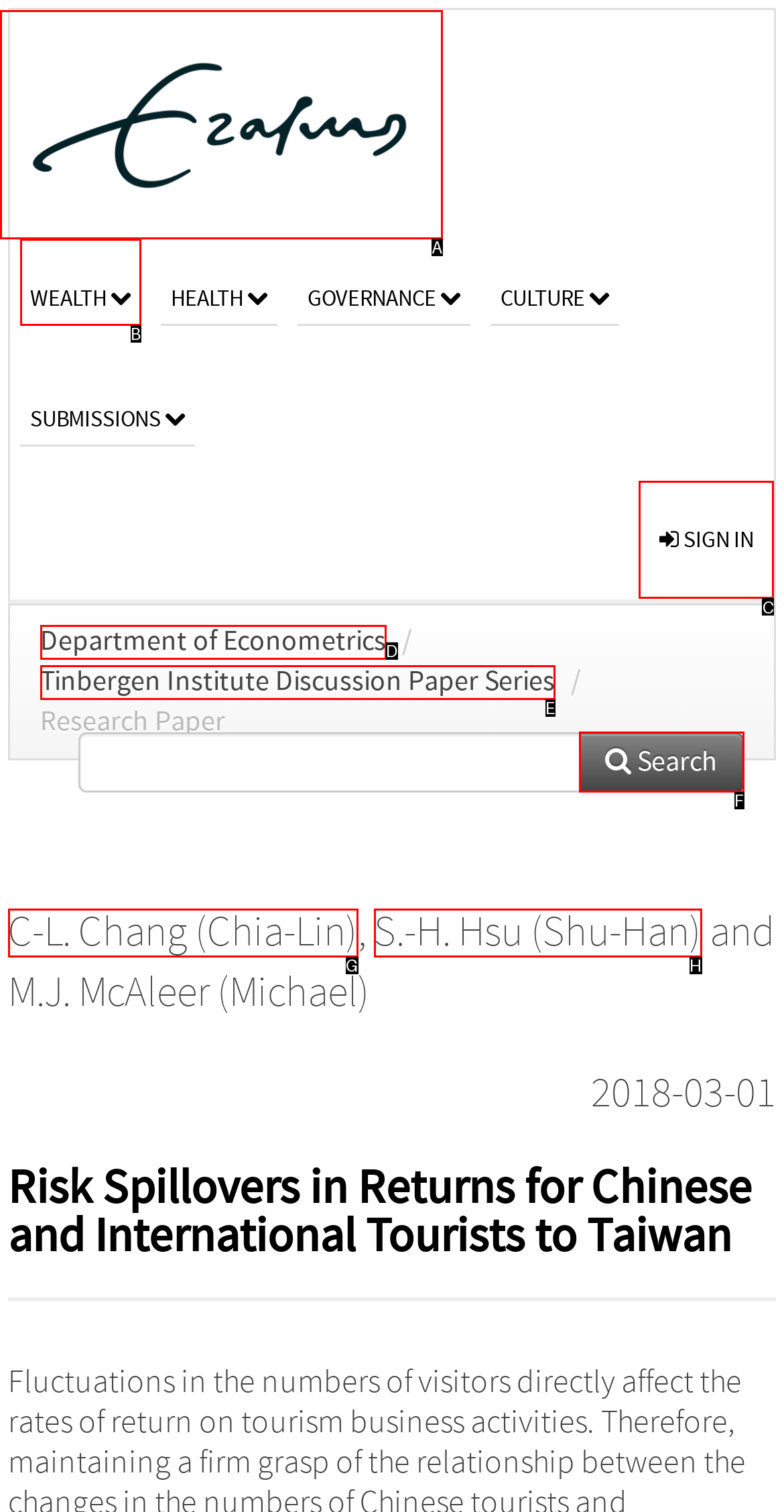Tell me which option I should click to complete the following task: sign in Answer with the option's letter from the given choices directly.

C